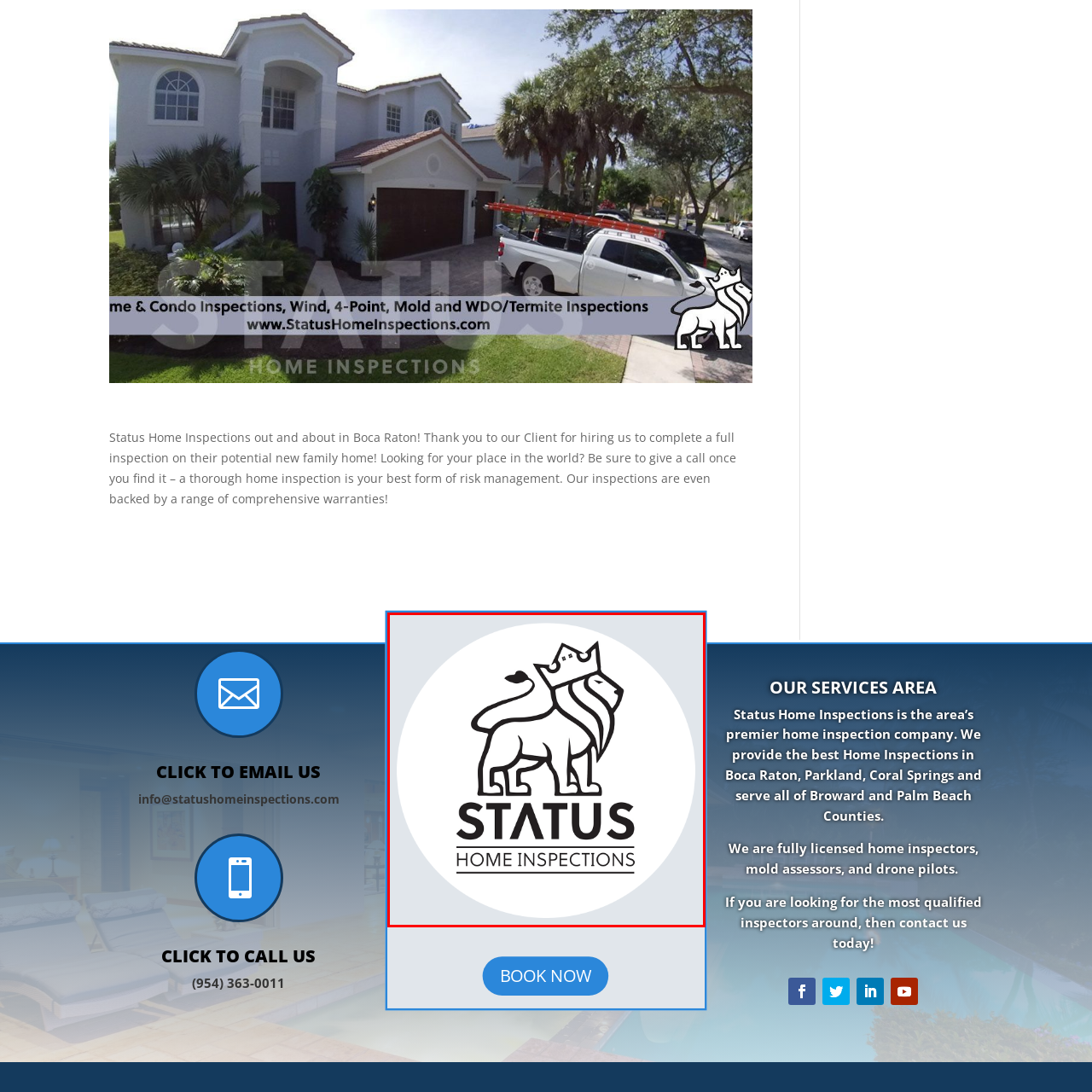Concentrate on the image highlighted by the red boundary and deliver a detailed answer to the following question, using the information from the image:
What is written below the lion?

Below the lion, the company name 'STATUS' is displayed in bold, capitalized letters, followed by 'HOME INSPECTIONS' written in a smaller, yet clear font, as described in the caption.